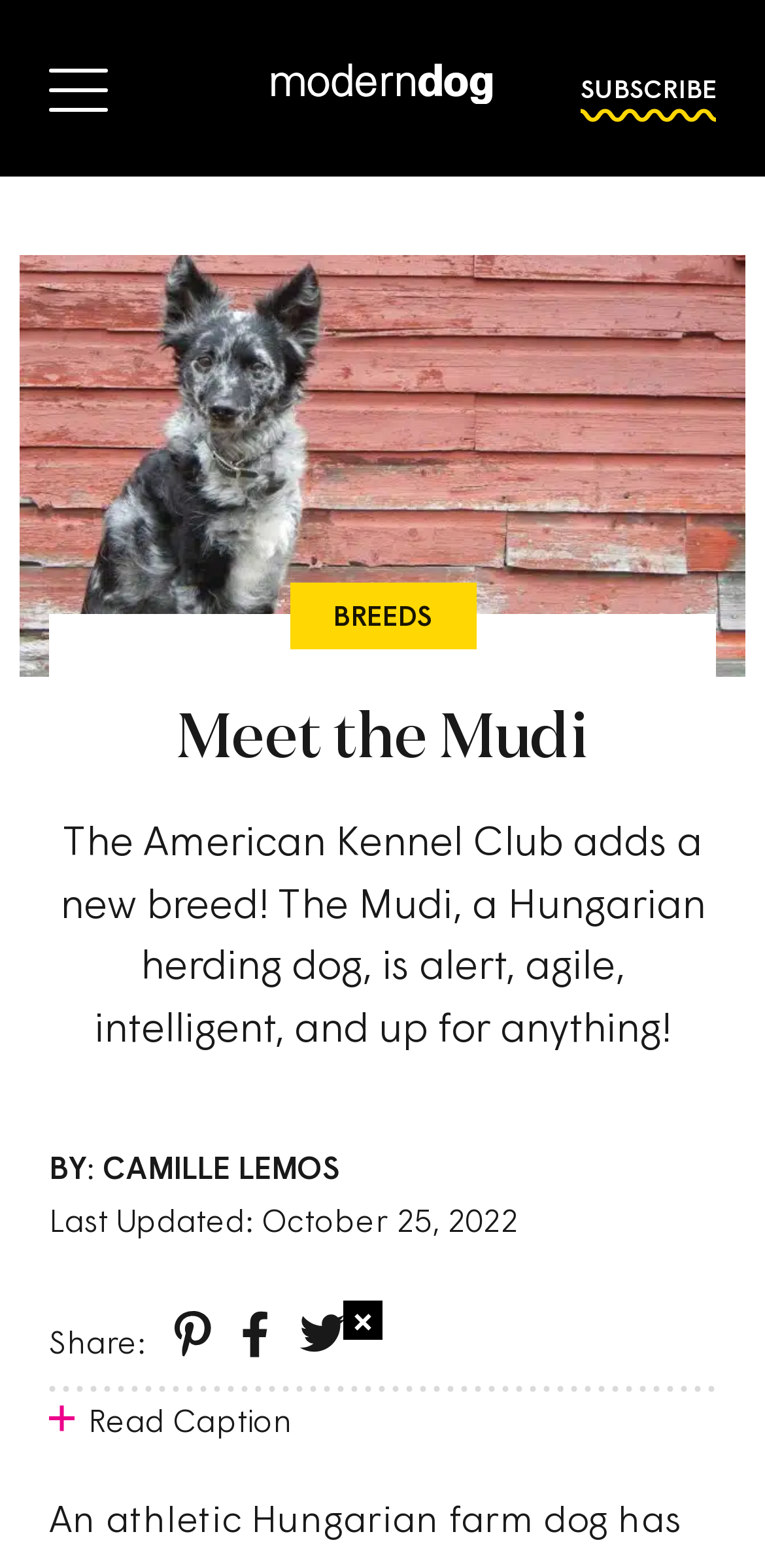Please give a short response to the question using one word or a phrase:
When was the article last updated?

October 25, 2022